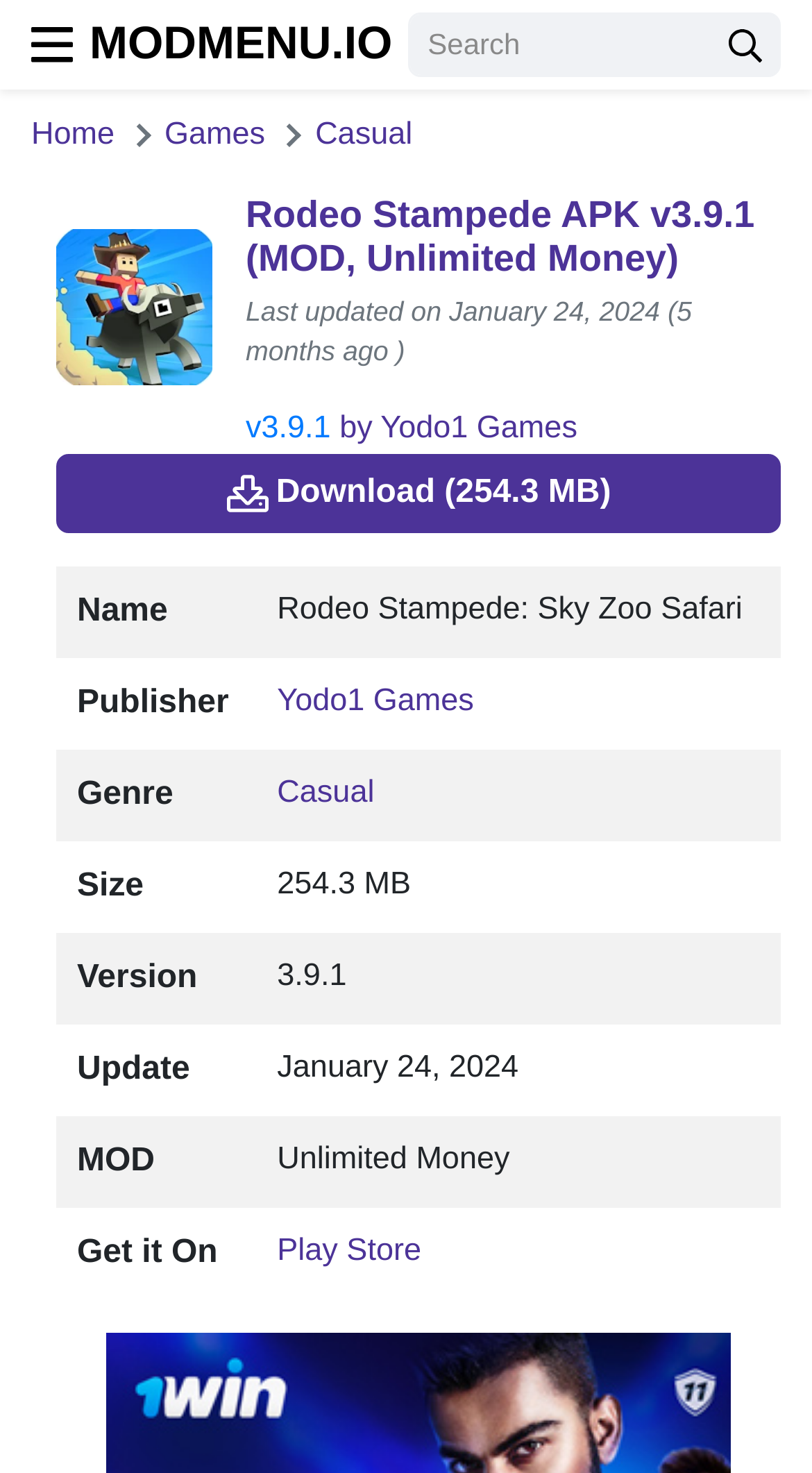Where can the game be downloaded from?
Carefully analyze the image and provide a thorough answer to the question.

The game can be downloaded from the Play Store, which is mentioned in the table cell 'Play Store' under the row header 'Get it On'.